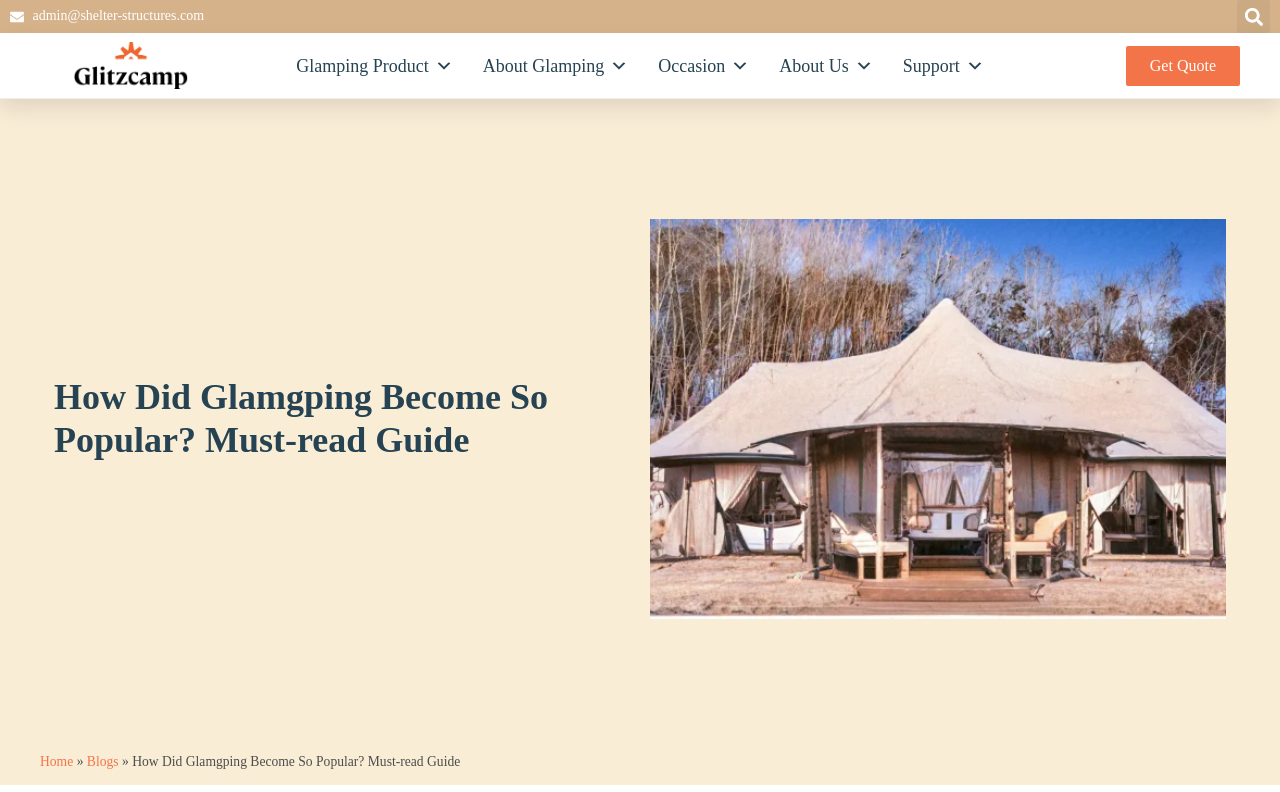Determine which piece of text is the heading of the webpage and provide it.

How Did Glamgping Become So Popular? Must-read Guide